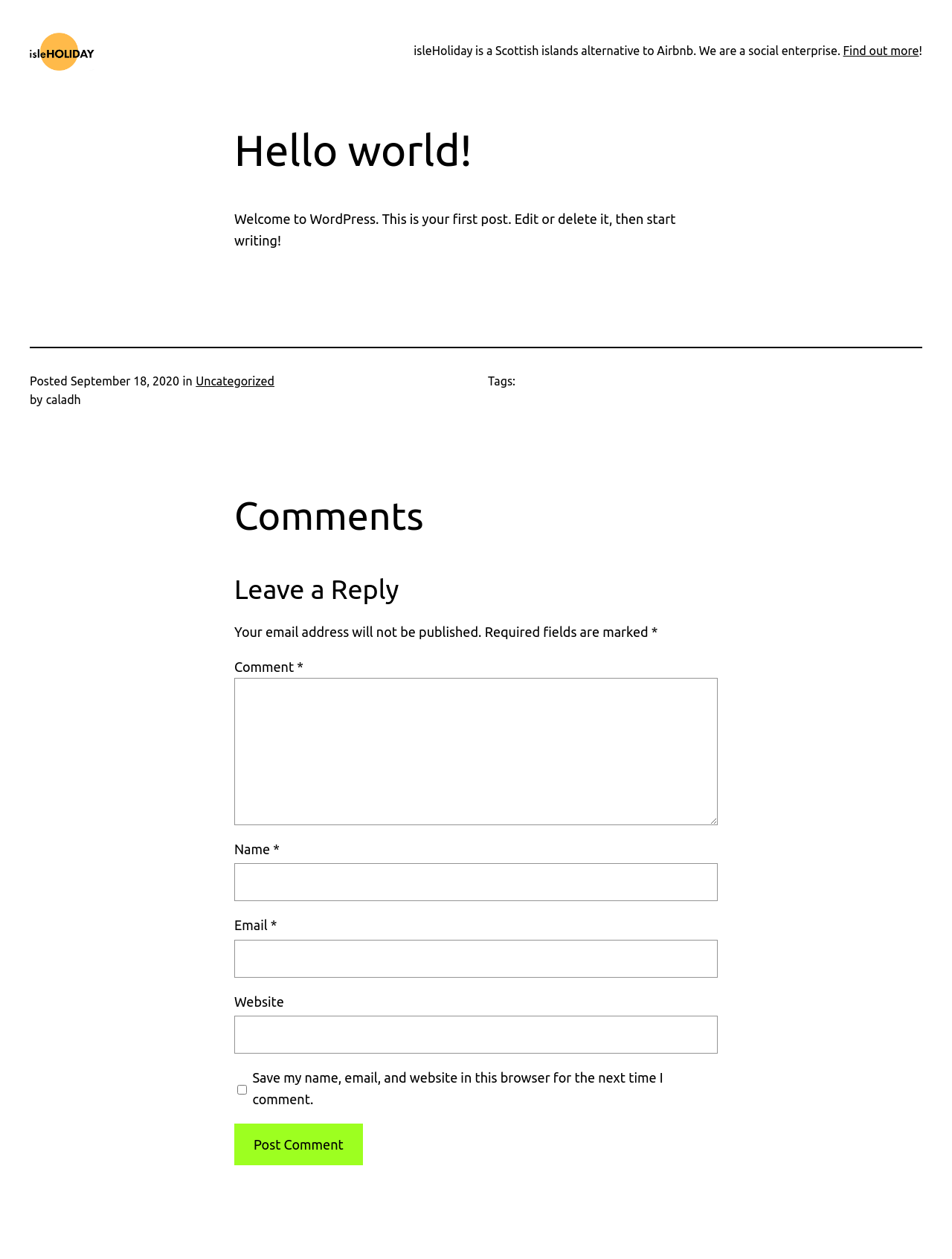Please locate the bounding box coordinates for the element that should be clicked to achieve the following instruction: "Enter your name". Ensure the coordinates are given as four float numbers between 0 and 1, i.e., [left, top, right, bottom].

[0.246, 0.686, 0.754, 0.716]